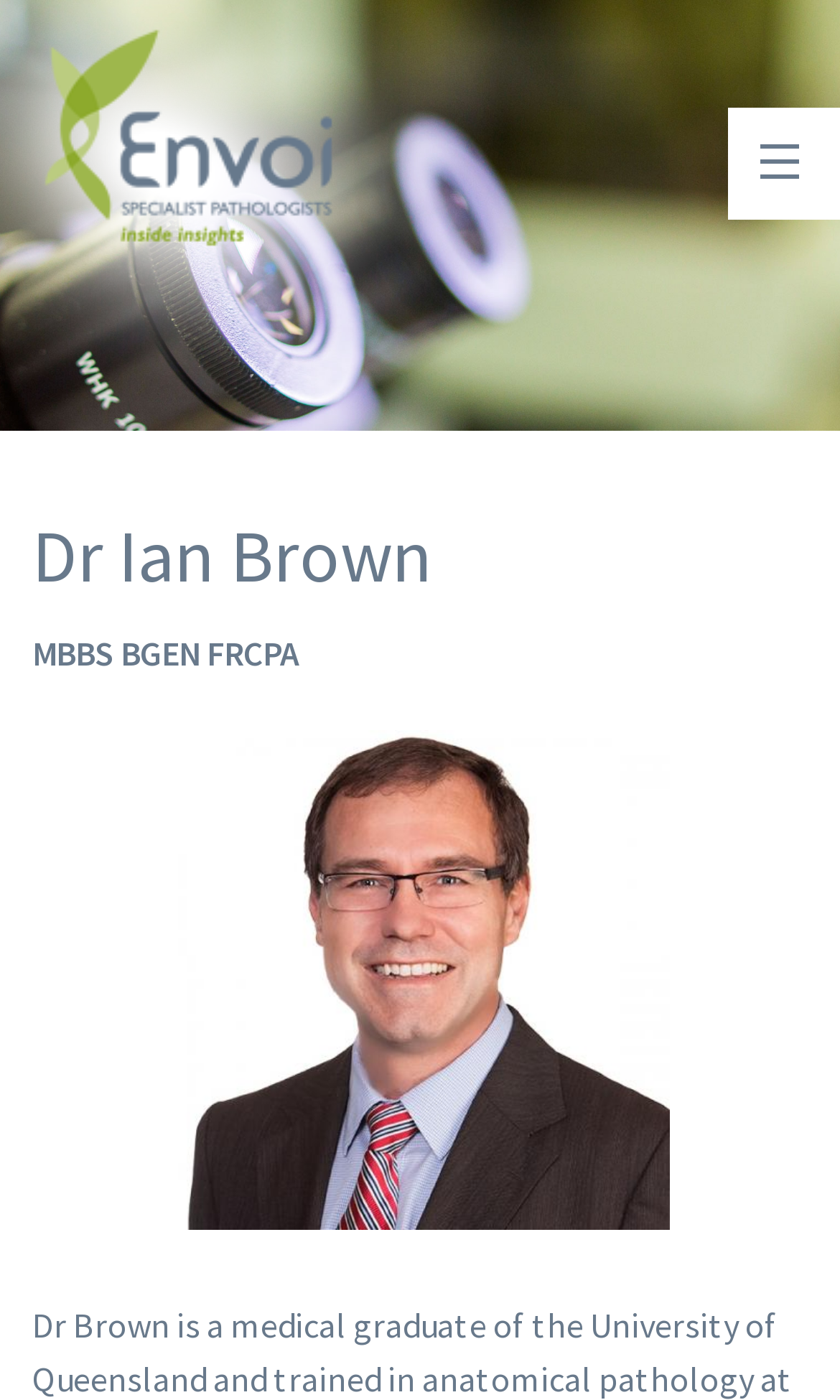Locate the bounding box coordinates of the clickable part needed for the task: "View Dr Ian Brown's profile".

[0.203, 0.681, 0.797, 0.712]